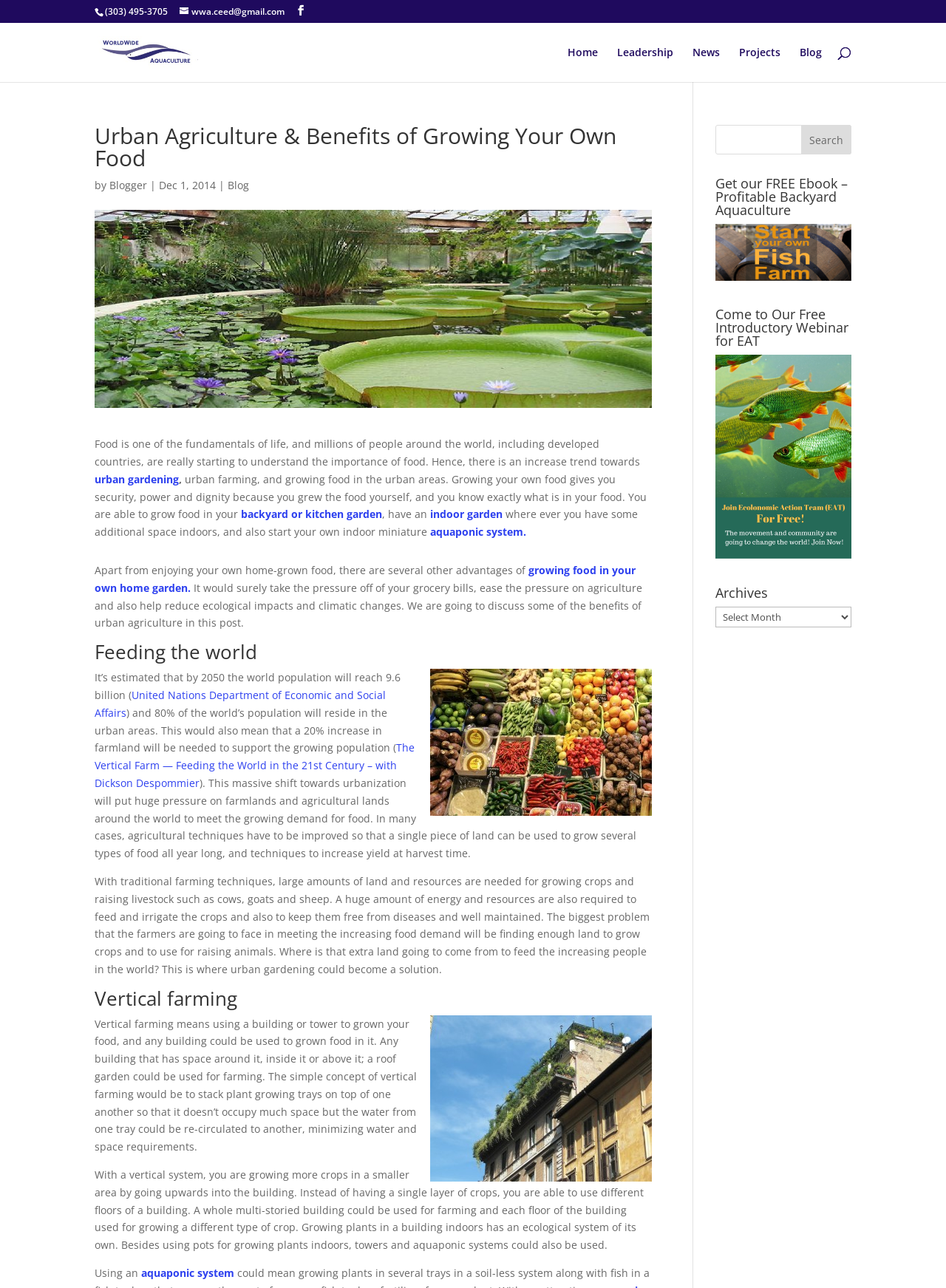Write an elaborate caption that captures the essence of the webpage.

This webpage is about urban agriculture and the benefits of growing your own food. At the top, there is a header section with a phone number, email address, and social media links. Below that, there is a navigation menu with links to "Home", "Leadership", "News", "Projects", and "Blog". 

On the left side, there is a search bar with a search box and a search button. Above the search bar, there is a heading that reads "Urban Agriculture & Benefits of Growing Your Own Food". Below the heading, there is a paragraph of text that discusses the importance of food and the trend towards urban gardening and farming.

The main content of the webpage is divided into three sections. The first section, titled "Feeding the world", discusses the projected increase in the world's population and the need for more farmland to support it. There is an image of fruit on the right side of this section.

The second section, titled "Vertical farming", discusses the concept of using buildings or towers to grow food, and how this method can increase crop yields while minimizing space and water requirements. There is an image of a roof garden on the right side of this section.

The right side of the webpage has a sidebar with several sections. At the top, there is a search bar with a search box and a search button. Below that, there are several headings and links to advertisements, a free eBook, and a webinar. There is also a section titled "Archives" with a dropdown menu.